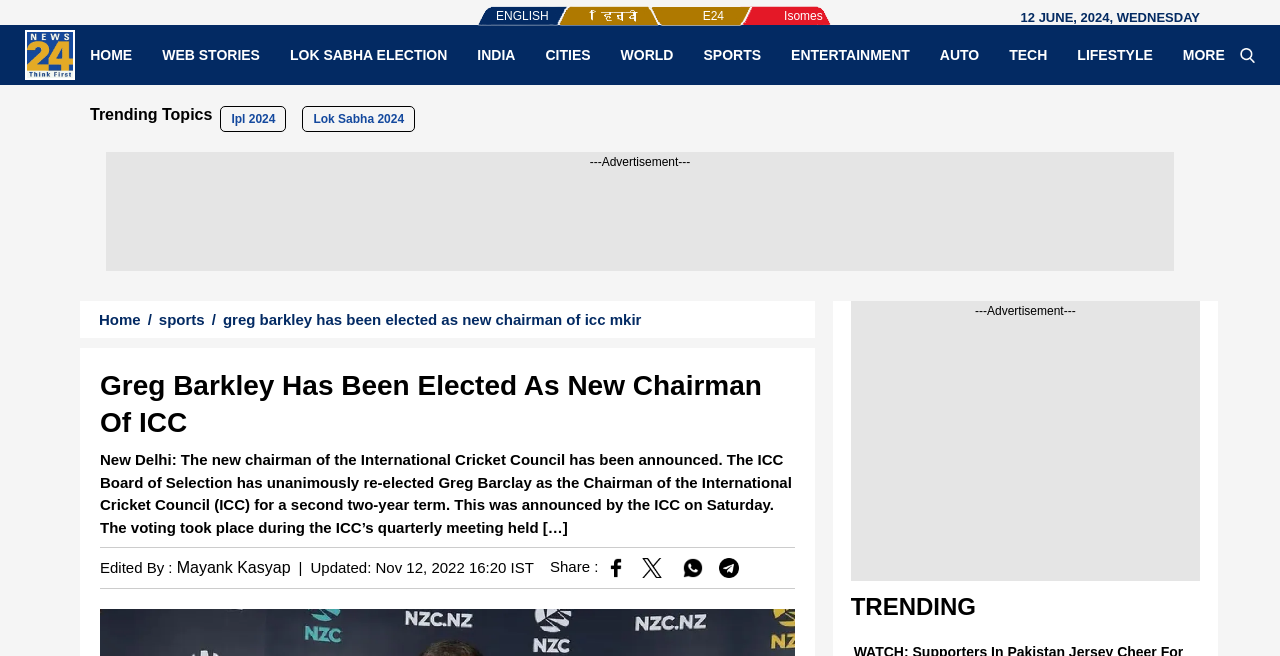Please give a succinct answer using a single word or phrase:
What is the position held by Greg Barclay?

Chairman of ICC